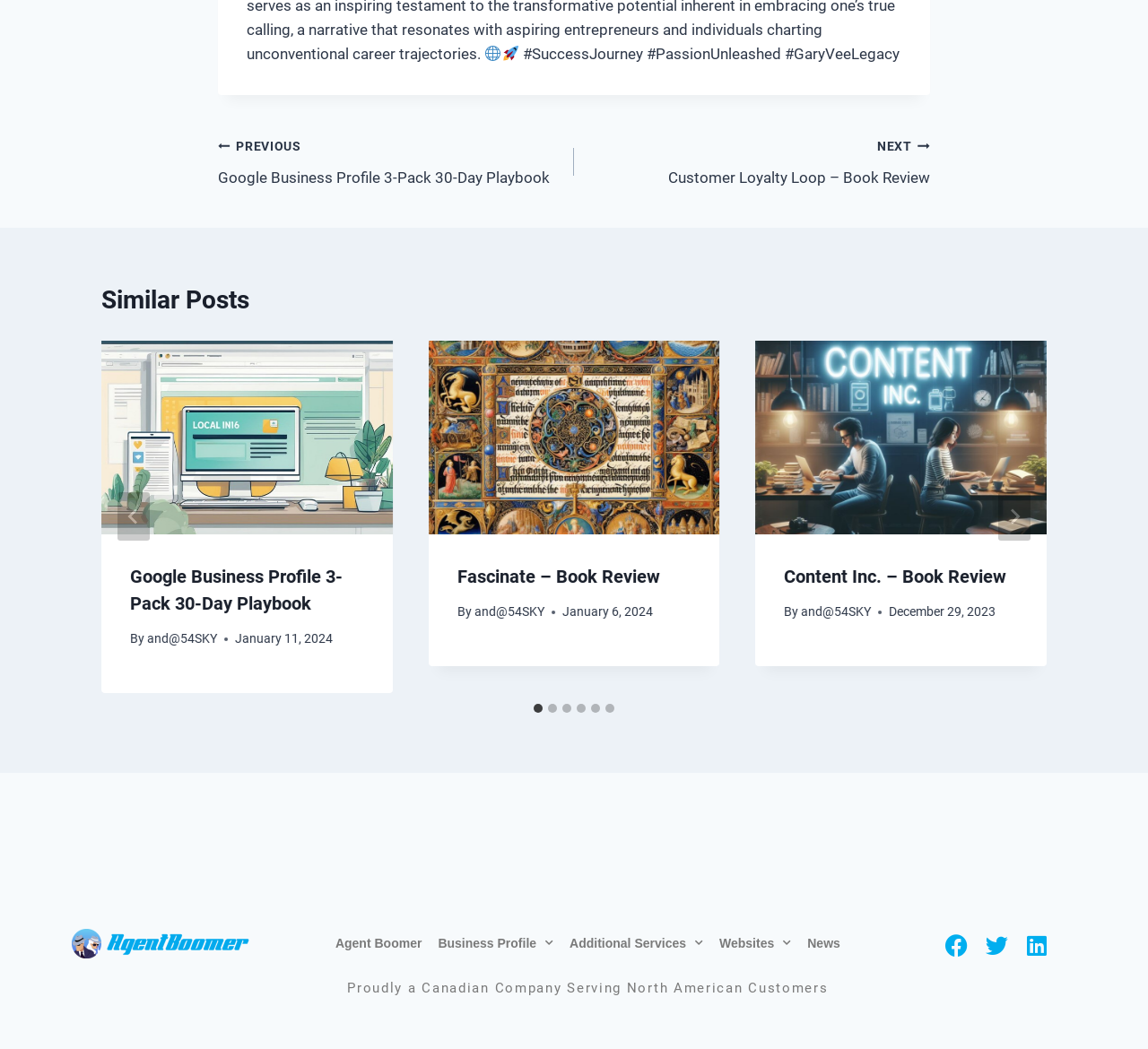Find the bounding box coordinates for the area you need to click to carry out the instruction: "Go to the last slide". The coordinates should be four float numbers between 0 and 1, indicated as [left, top, right, bottom].

[0.102, 0.469, 0.13, 0.516]